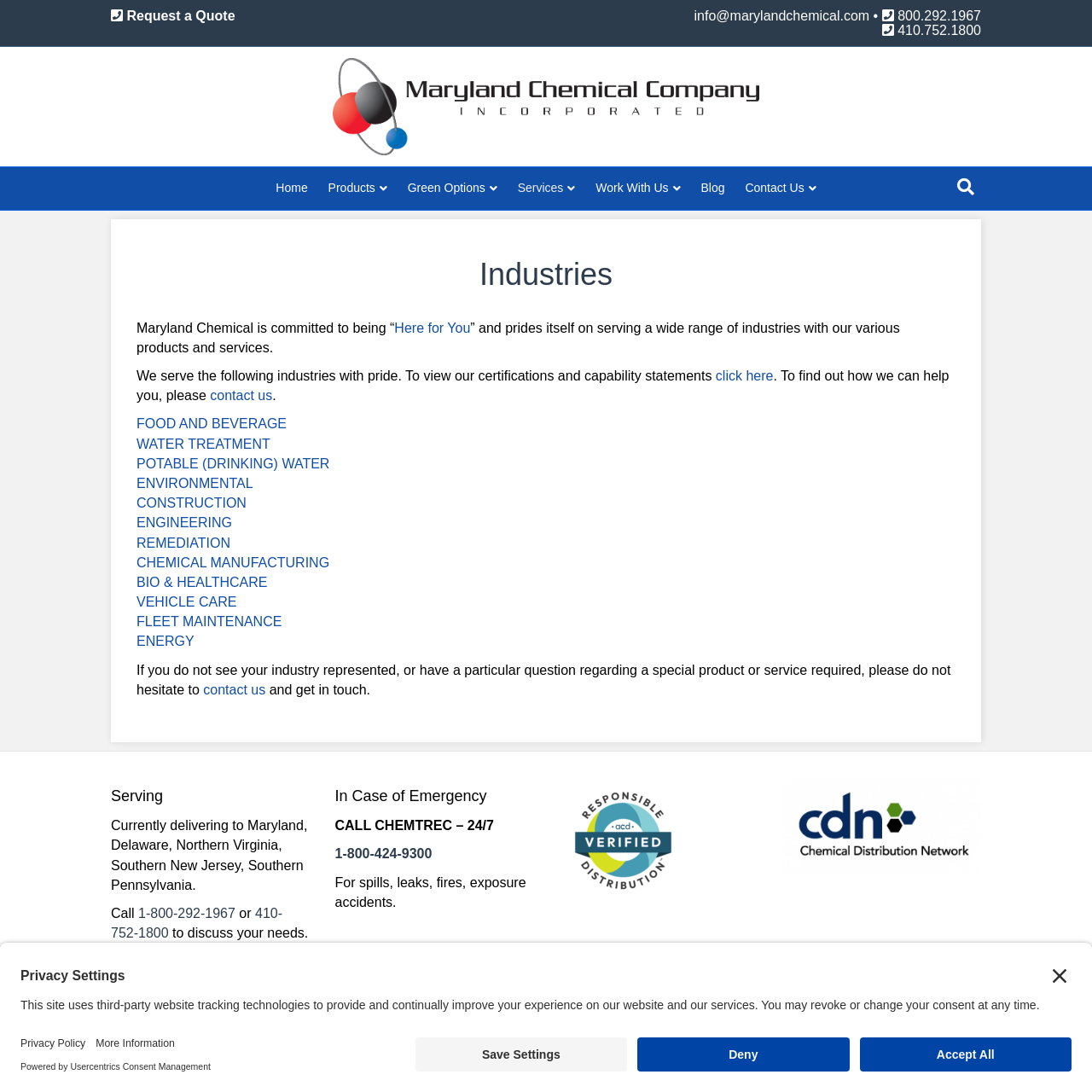Identify the bounding box coordinates of the element to click to follow this instruction: 'Search'. Ensure the coordinates are four float values between 0 and 1, provided as [left, top, right, bottom].

[0.87, 0.157, 0.898, 0.185]